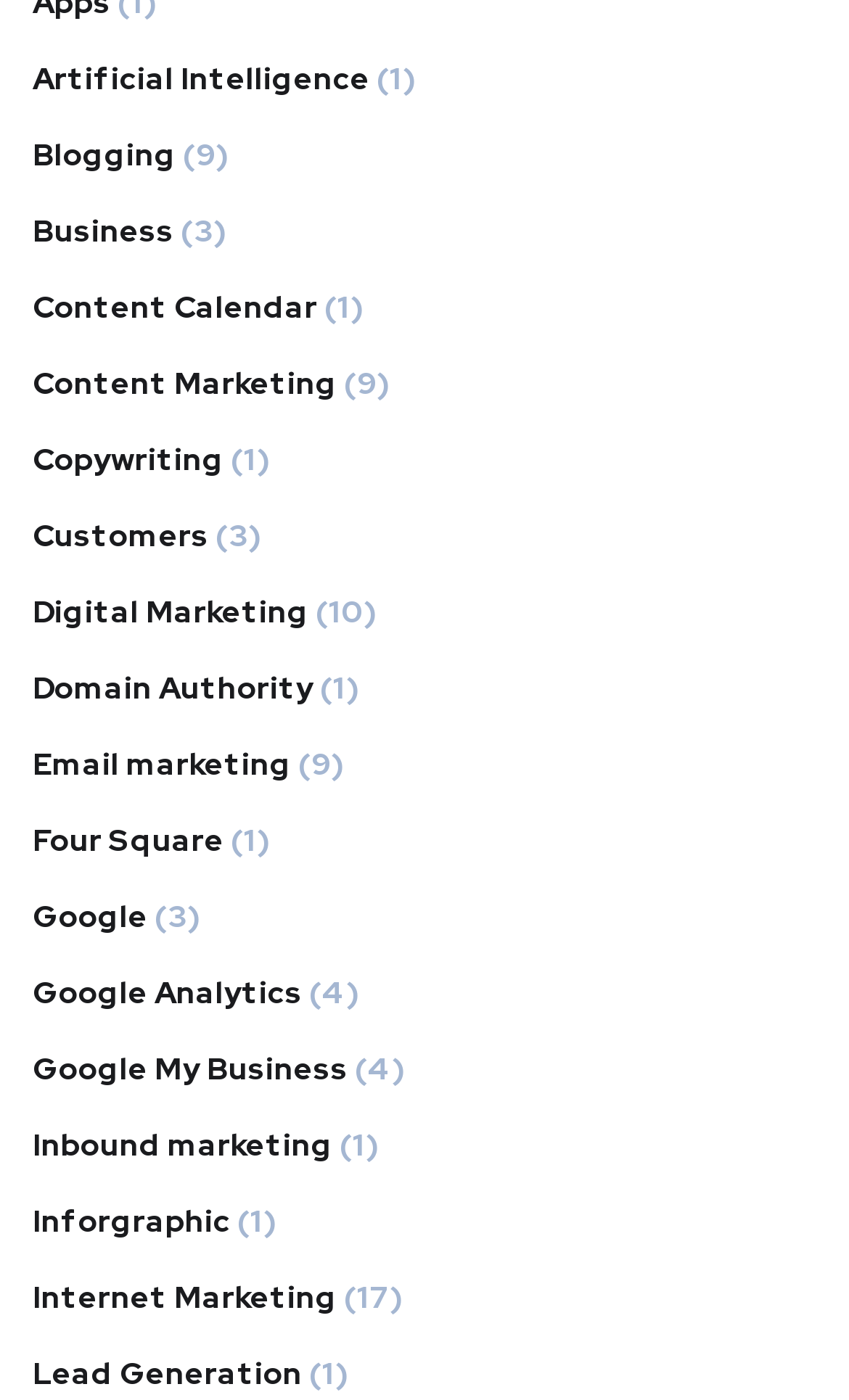Please determine the bounding box coordinates of the section I need to click to accomplish this instruction: "Discover Internet Marketing".

[0.038, 0.907, 0.397, 0.944]